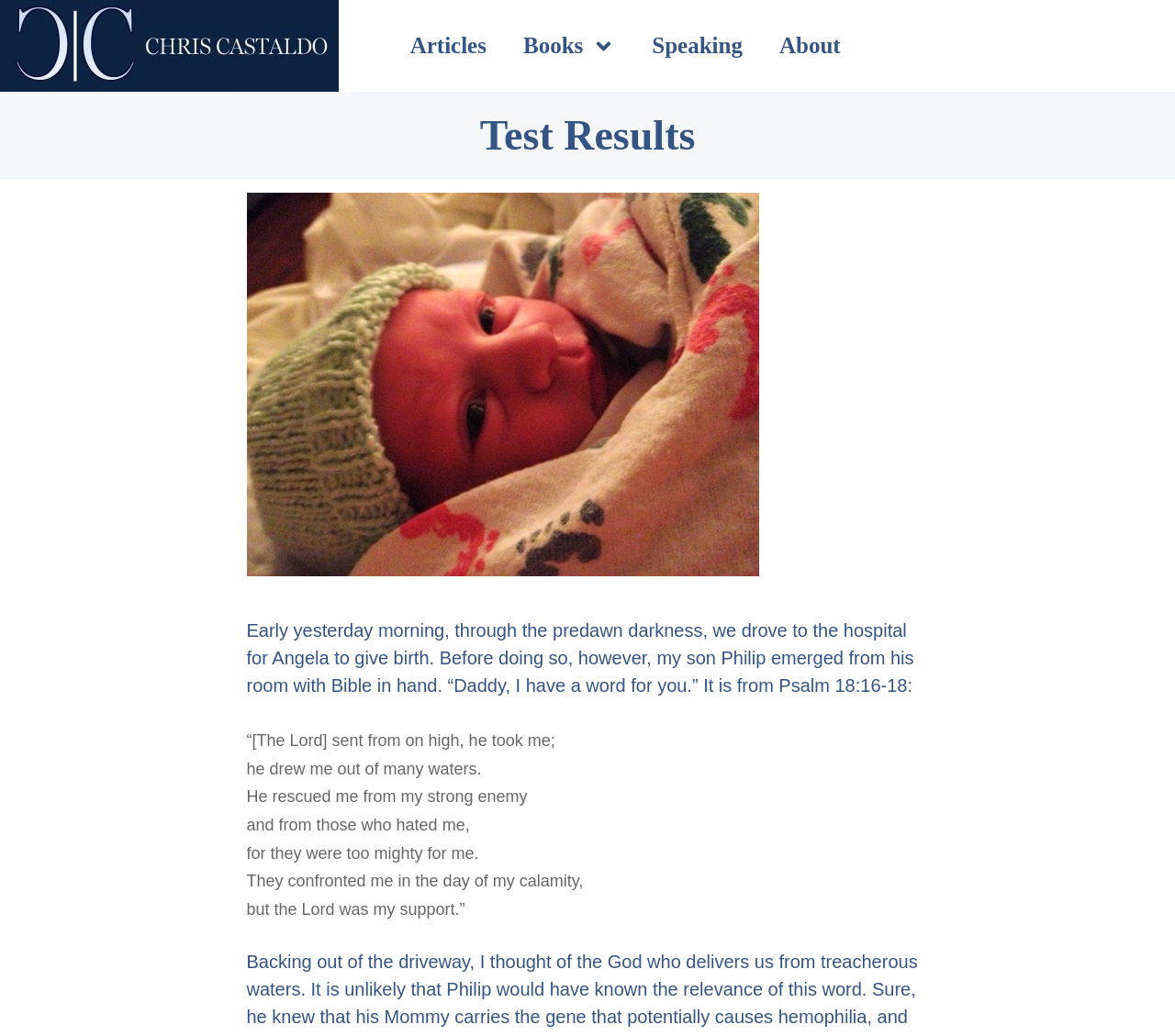Please determine the bounding box coordinates for the UI element described here. Use the format (top-left x, top-left y, bottom-right x, bottom-right y) with values bounded between 0 and 1: Articles

[0.333, 0.019, 0.43, 0.069]